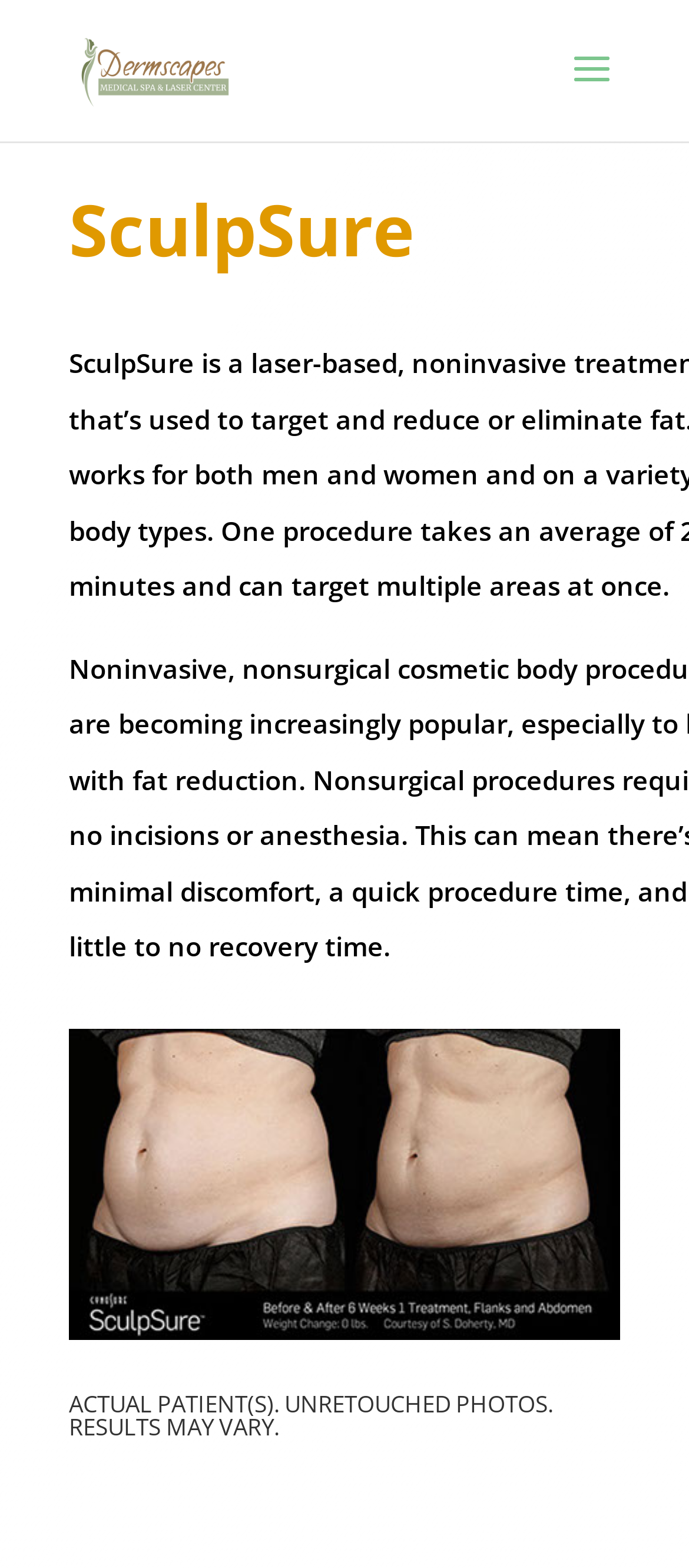Please predict the bounding box coordinates (top-left x, top-left y, bottom-right x, bottom-right y) for the UI element in the screenshot that fits the description: alt="Dermscapes Medical Spa"

[0.108, 0.036, 0.338, 0.052]